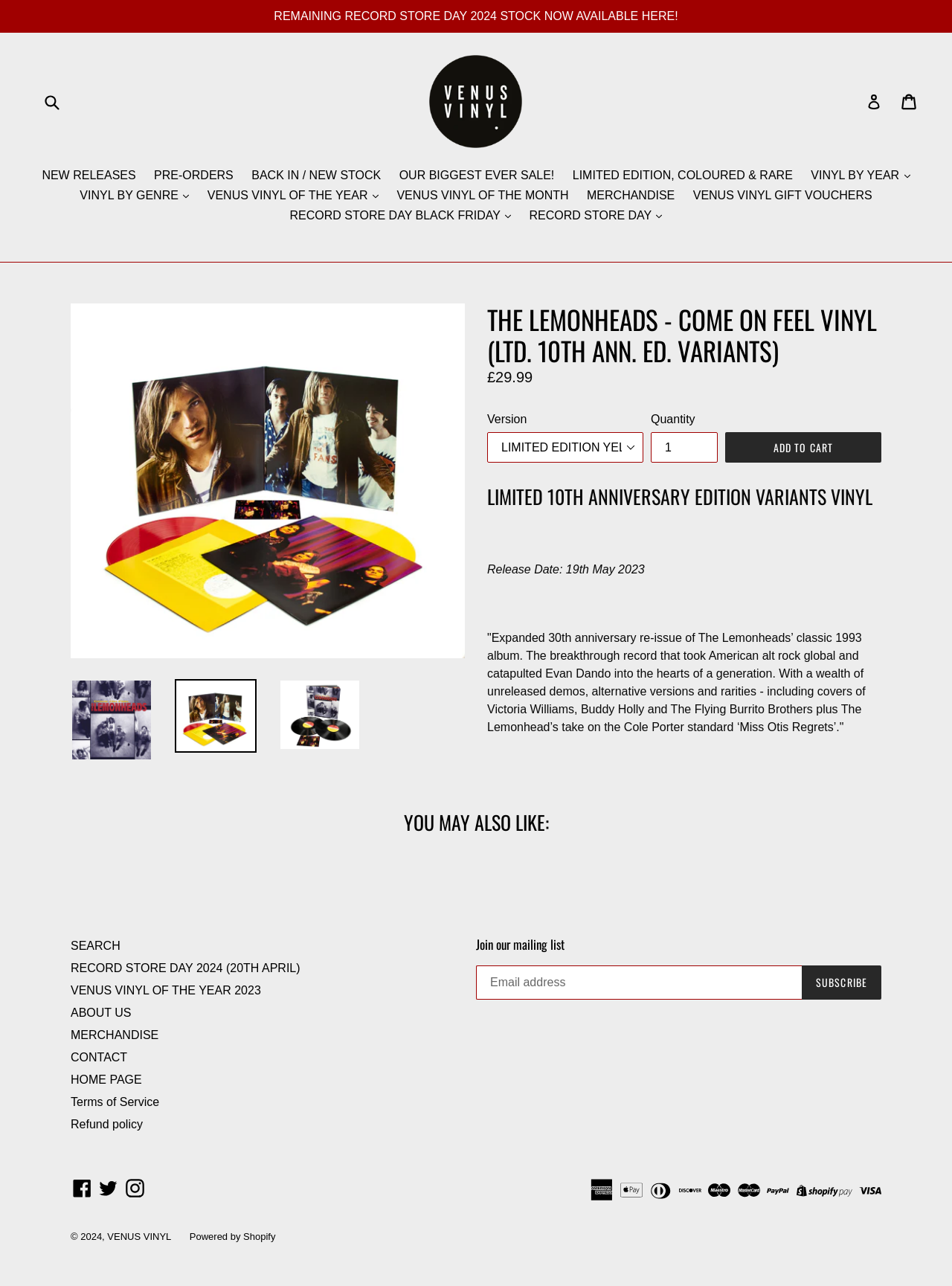Please identify the bounding box coordinates of the element on the webpage that should be clicked to follow this instruction: "Add the vinyl to cart". The bounding box coordinates should be given as four float numbers between 0 and 1, formatted as [left, top, right, bottom].

[0.762, 0.336, 0.926, 0.36]